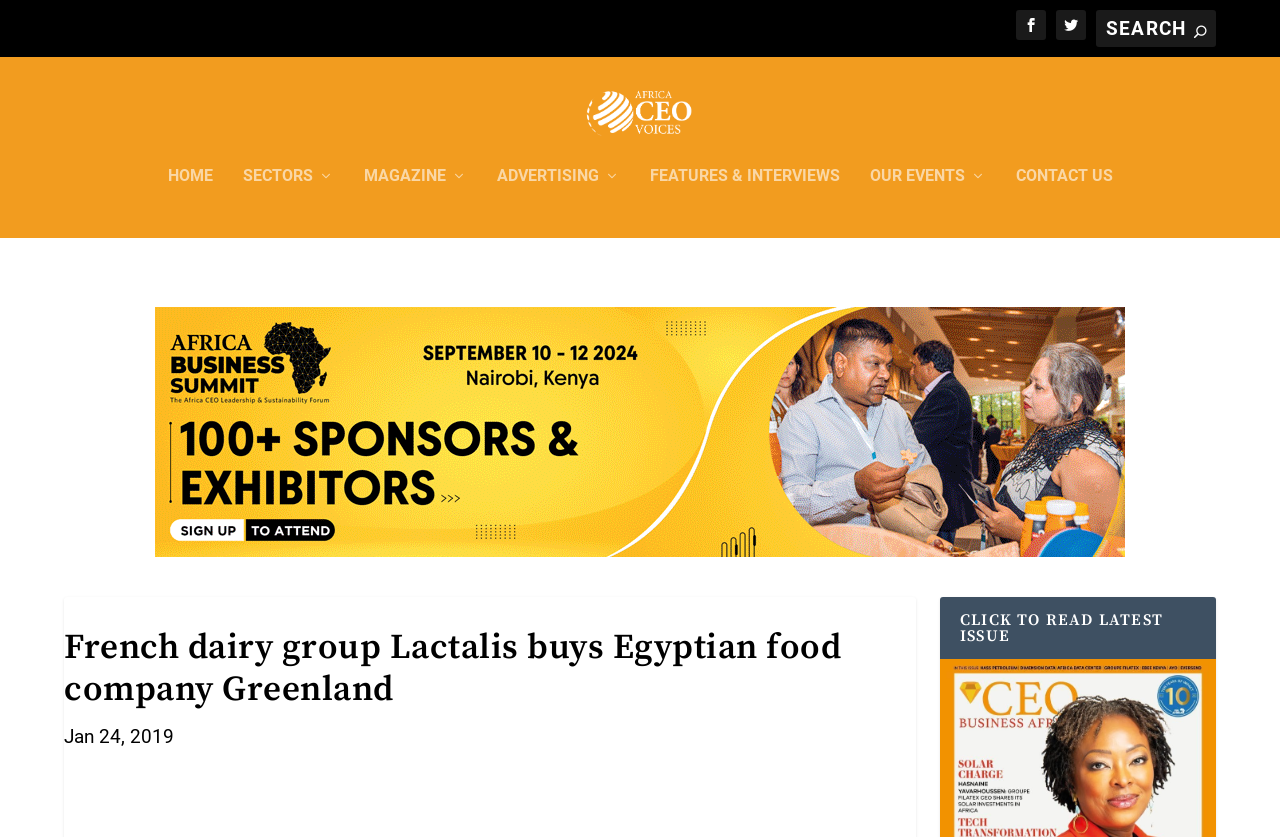What is the date of the article?
Using the image, provide a concise answer in one word or a short phrase.

Jan 24, 2019